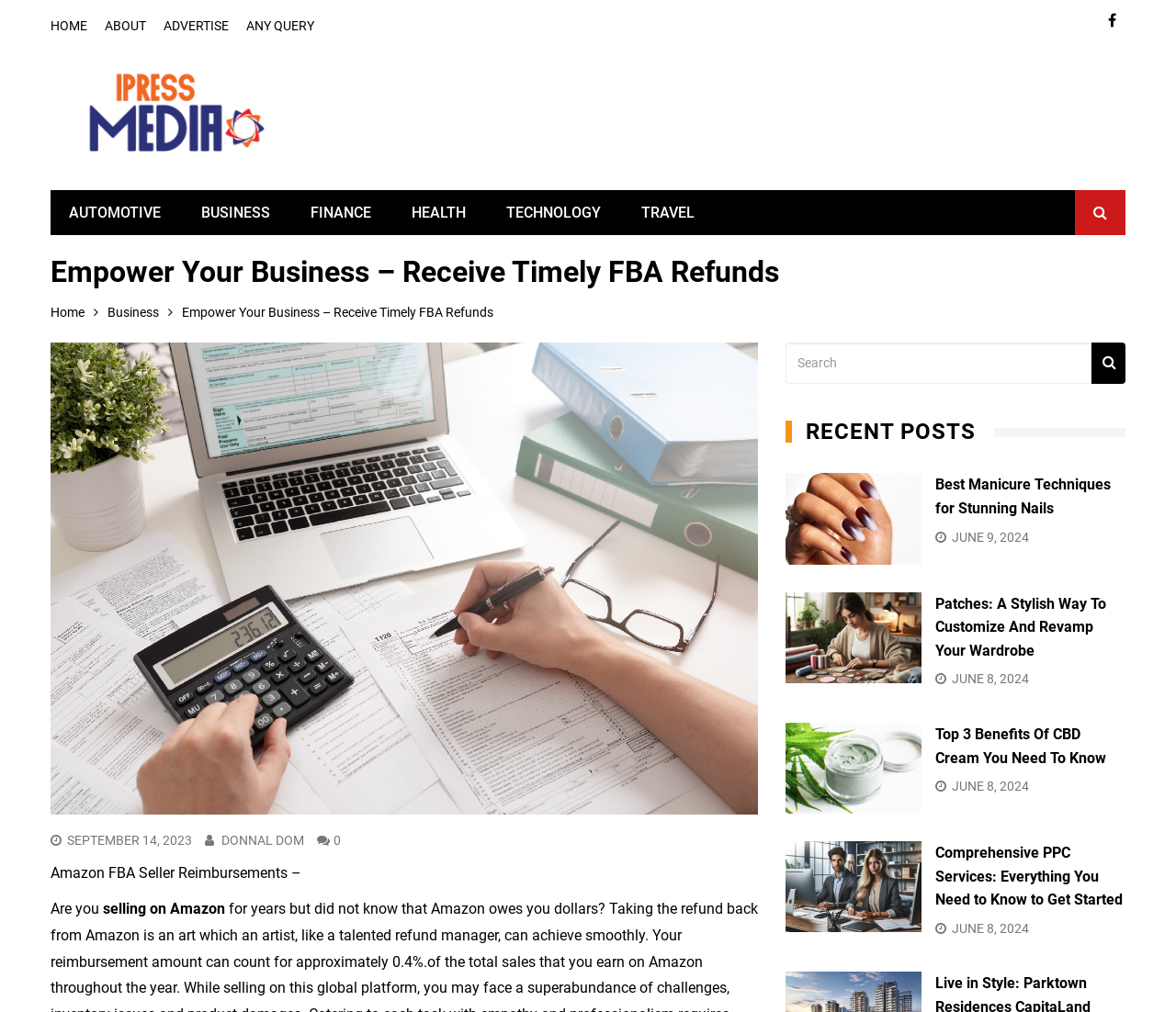Identify the bounding box coordinates of the HTML element based on this description: "Donnal Dom".

[0.188, 0.823, 0.259, 0.837]